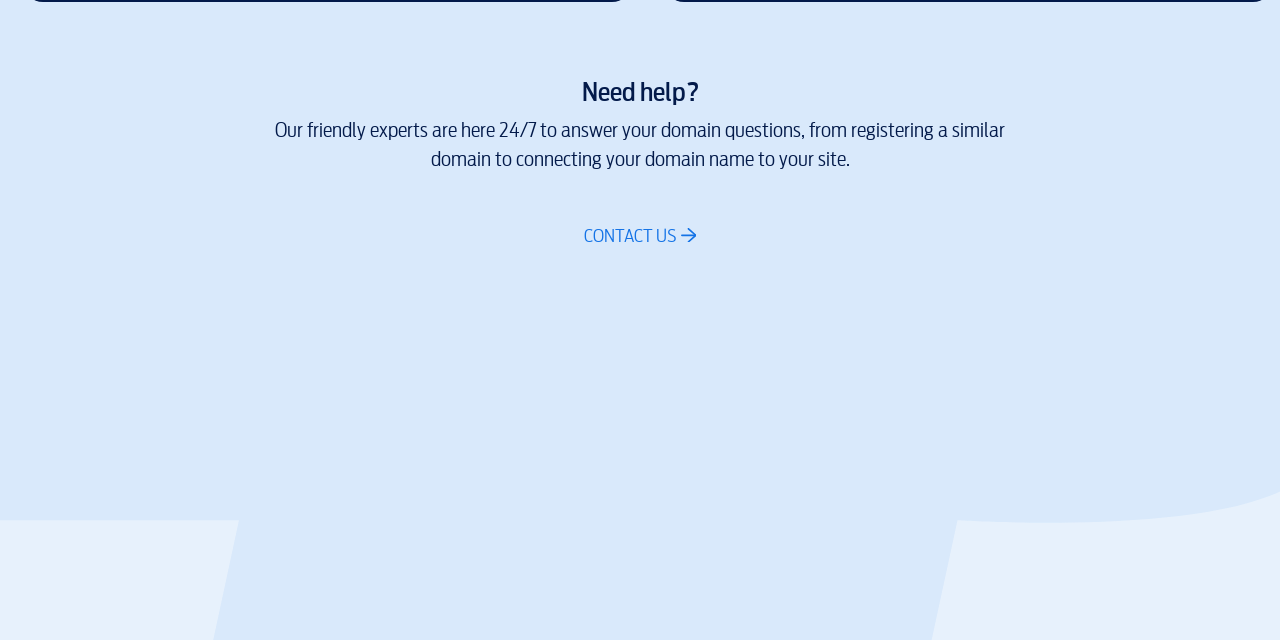Provide the bounding box coordinates of the HTML element described by the text: "Contact us". The coordinates should be in the format [left, top, right, bottom] with values between 0 and 1.

[0.456, 0.347, 0.544, 0.389]